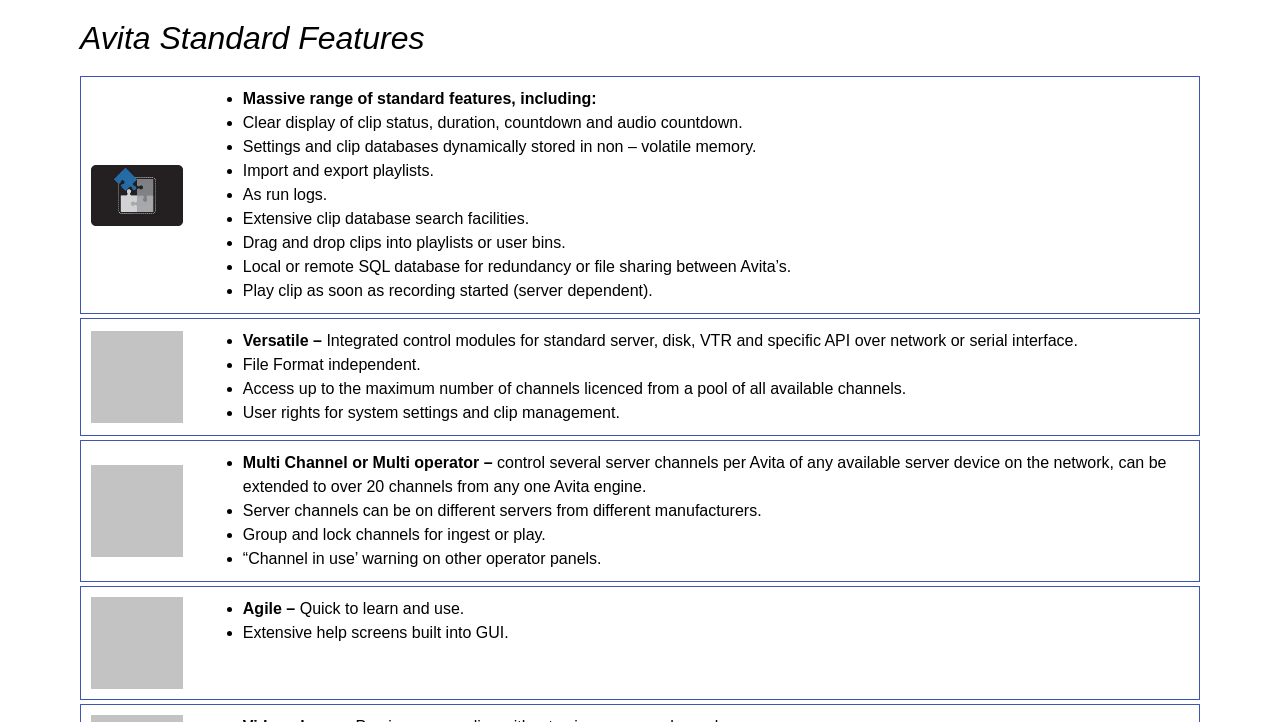Please determine the bounding box coordinates of the area that needs to be clicked to complete this task: 'Read about agile features'. The coordinates must be four float numbers between 0 and 1, formatted as [left, top, right, bottom].

[0.19, 0.831, 0.363, 0.855]